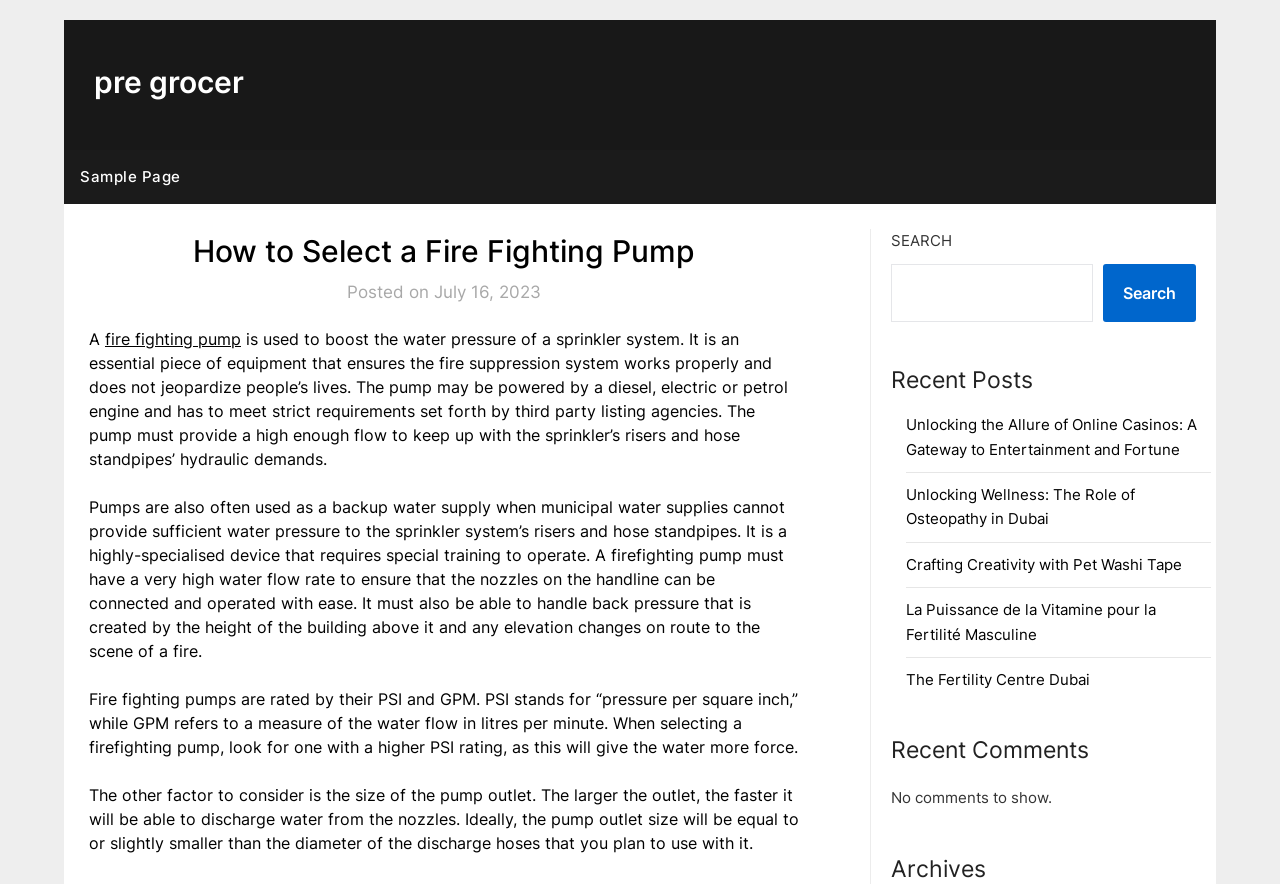What is the purpose of a fire fighting pump as a backup?
Answer the question with as much detail as possible.

The webpage explains that fire fighting pumps are also used as a backup water supply when municipal water supplies cannot provide sufficient water pressure to the sprinkler system's risers and hose standpipes.